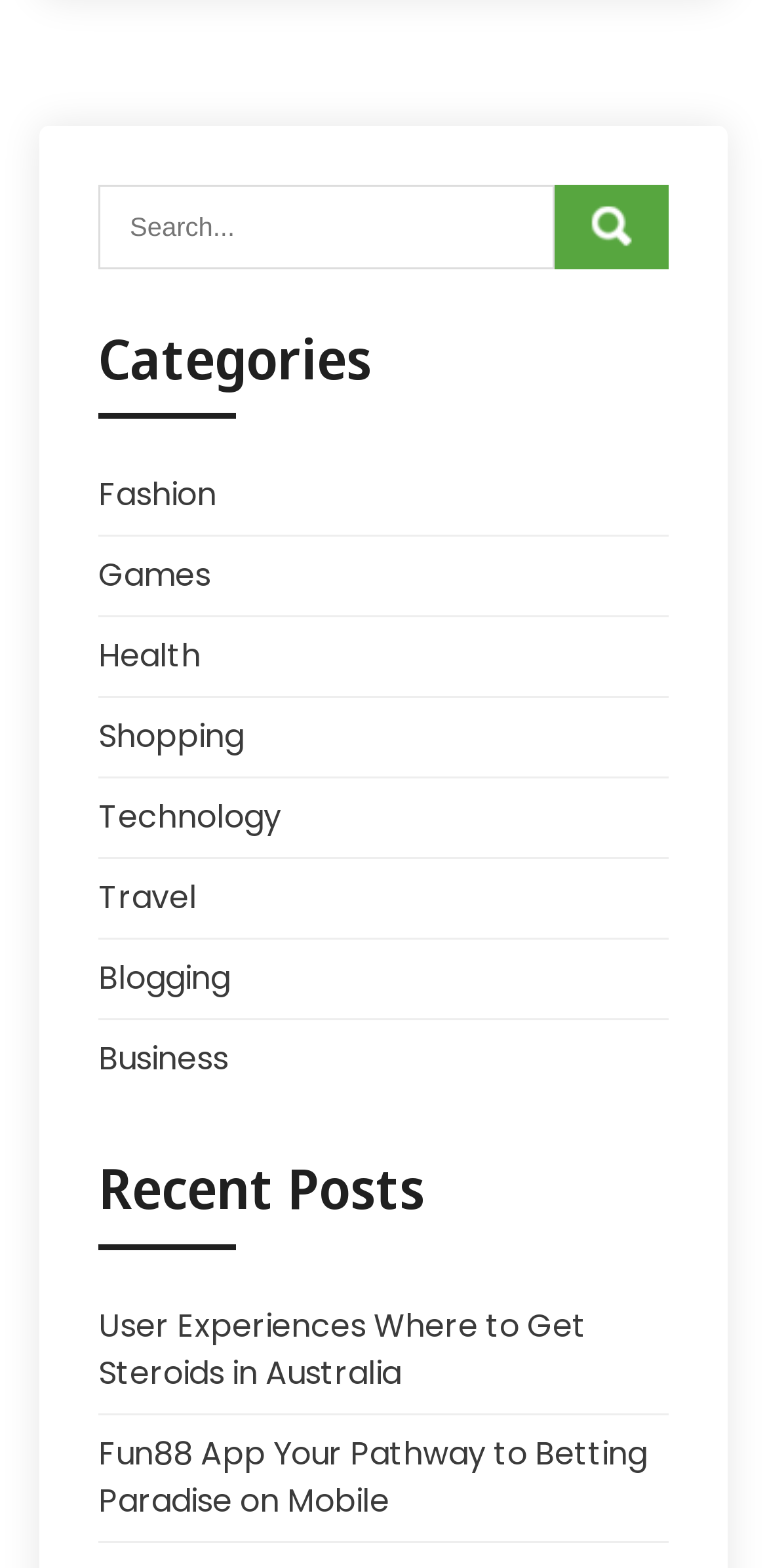What is the position of the search box on the webpage?
Provide a detailed answer to the question using information from the image.

The search box is located at the top of the webpage, as indicated by its bounding box coordinates [0.128, 0.117, 0.723, 0.171]. This suggests that the search box is positioned at the top of the webpage, above the categories and recent posts sections.